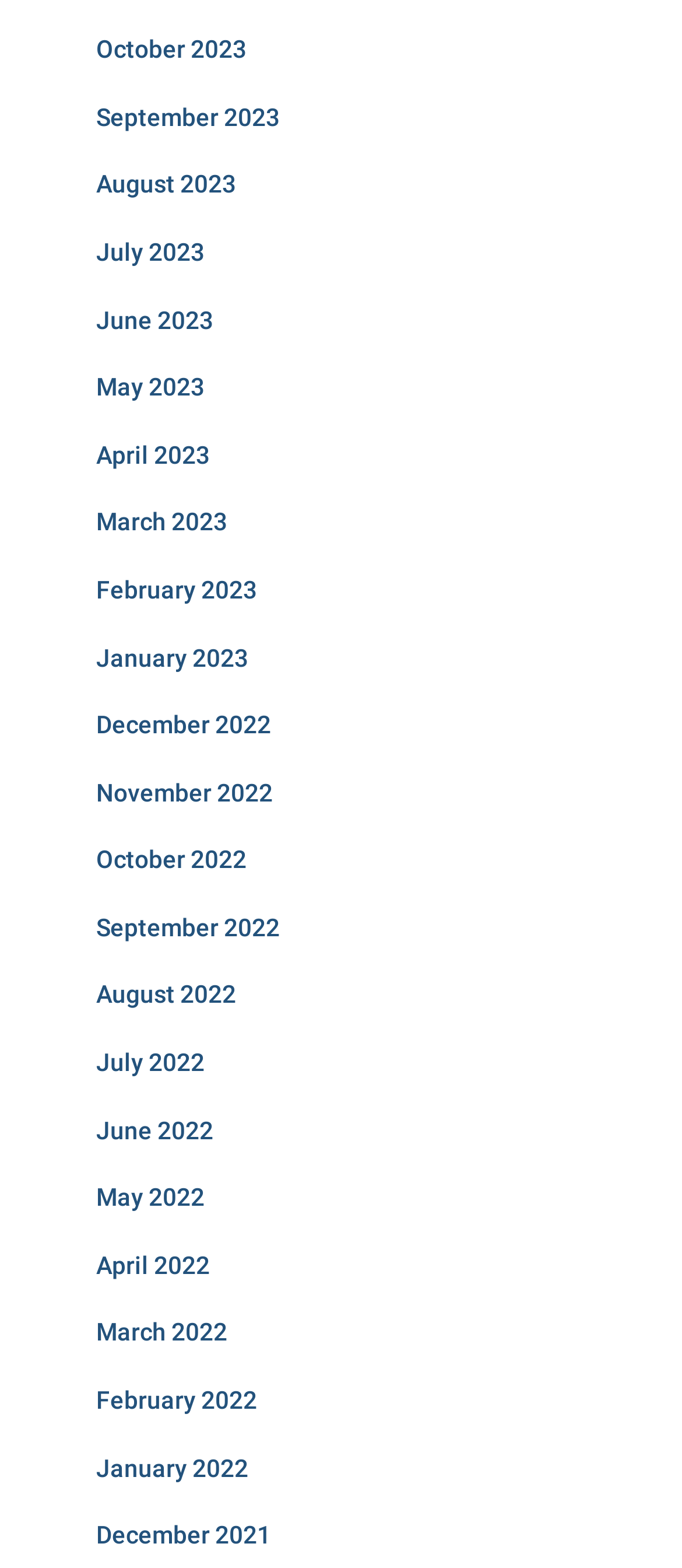With reference to the image, please provide a detailed answer to the following question: What is the latest month listed?

I looked at the list of link elements and found that the latest month listed is October 2023, which is located at the top of the list.